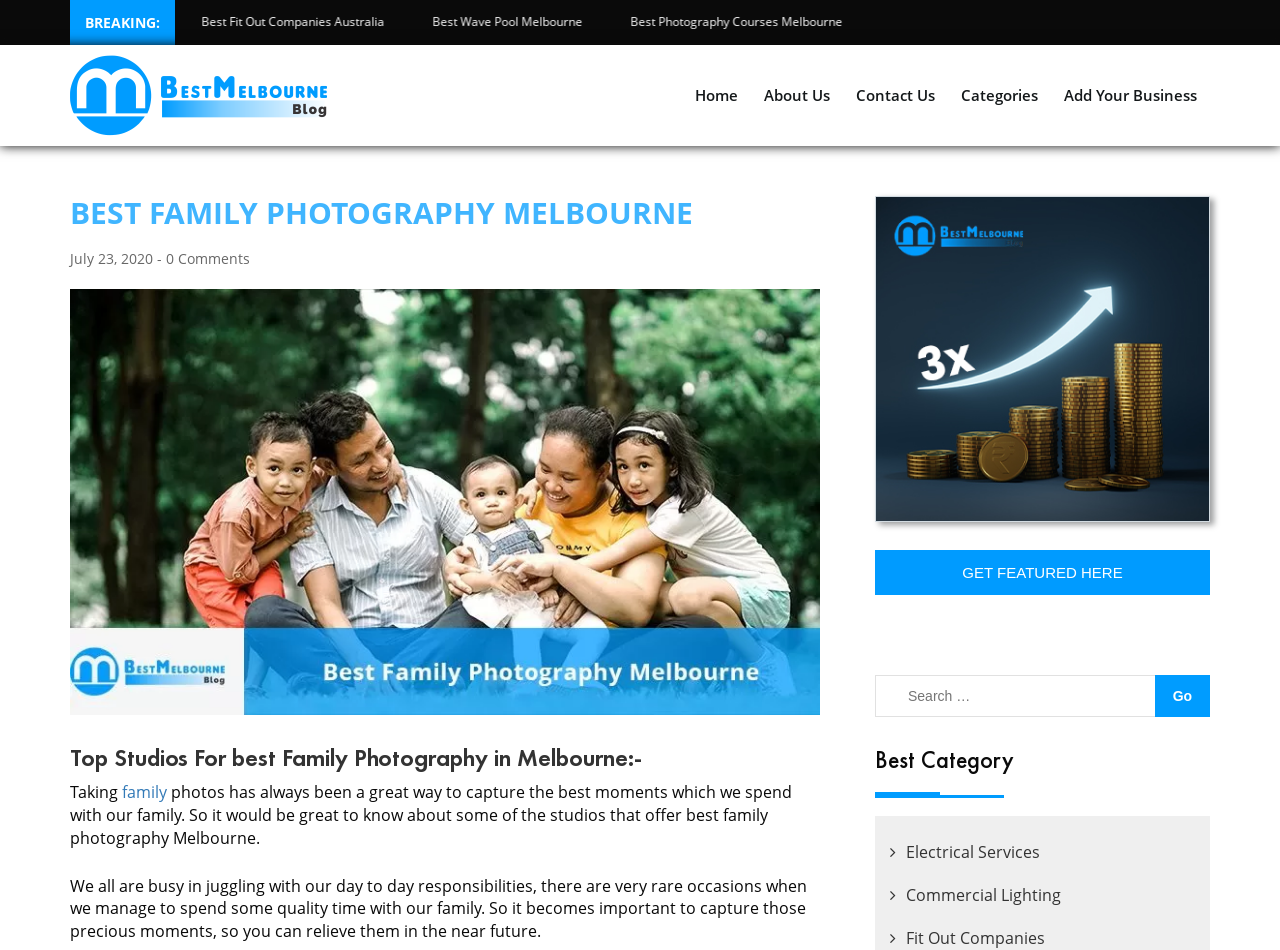Please provide a detailed answer to the question below by examining the image:
How many links are there in the top navigation menu?

The top navigation menu contains links to 'Home', 'About Us', 'Contact Us', 'Categories', and 'Add Your Business', which makes a total of 5 links.